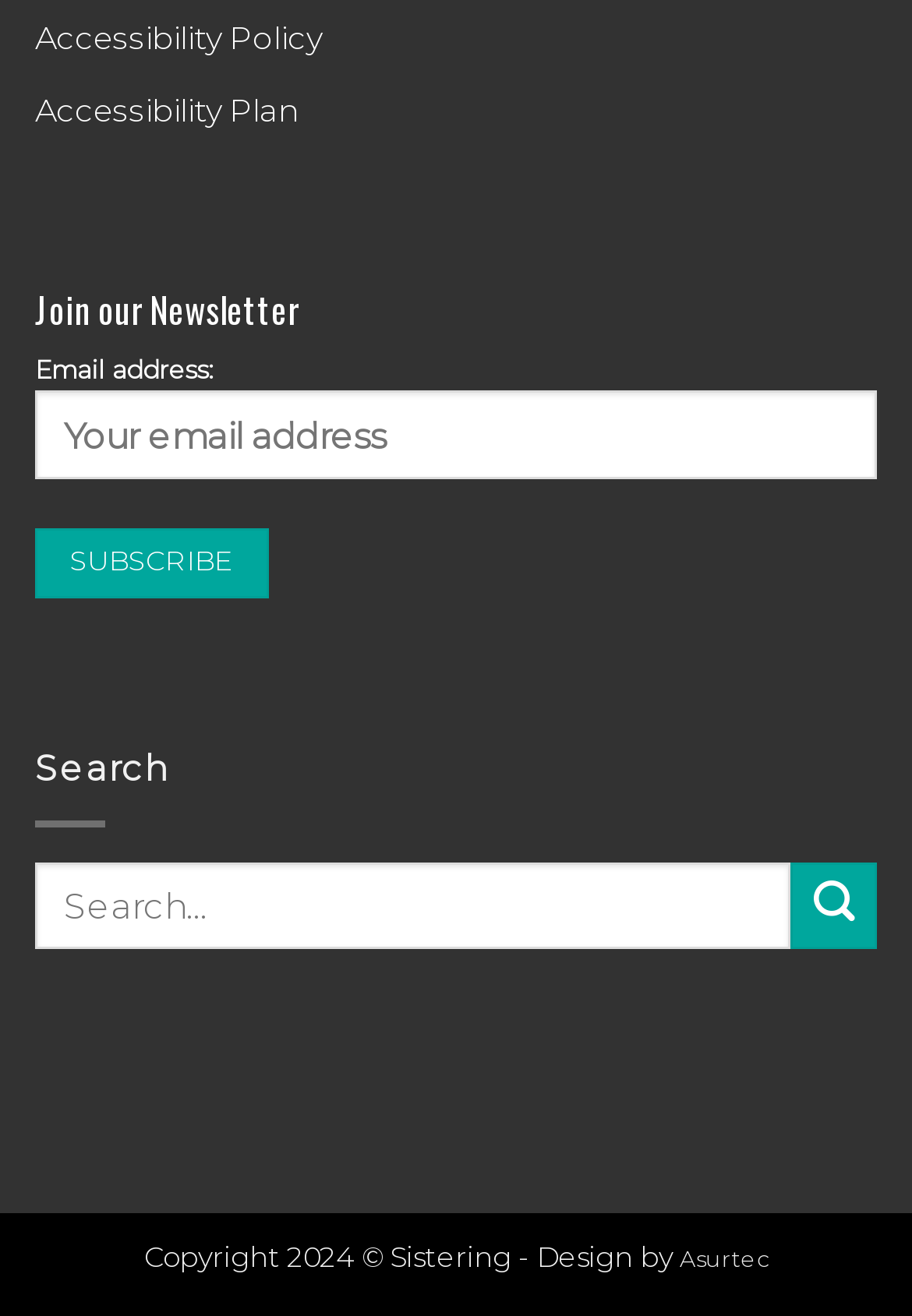Determine the bounding box for the described UI element: "value="Subscribe"".

[0.038, 0.401, 0.295, 0.454]